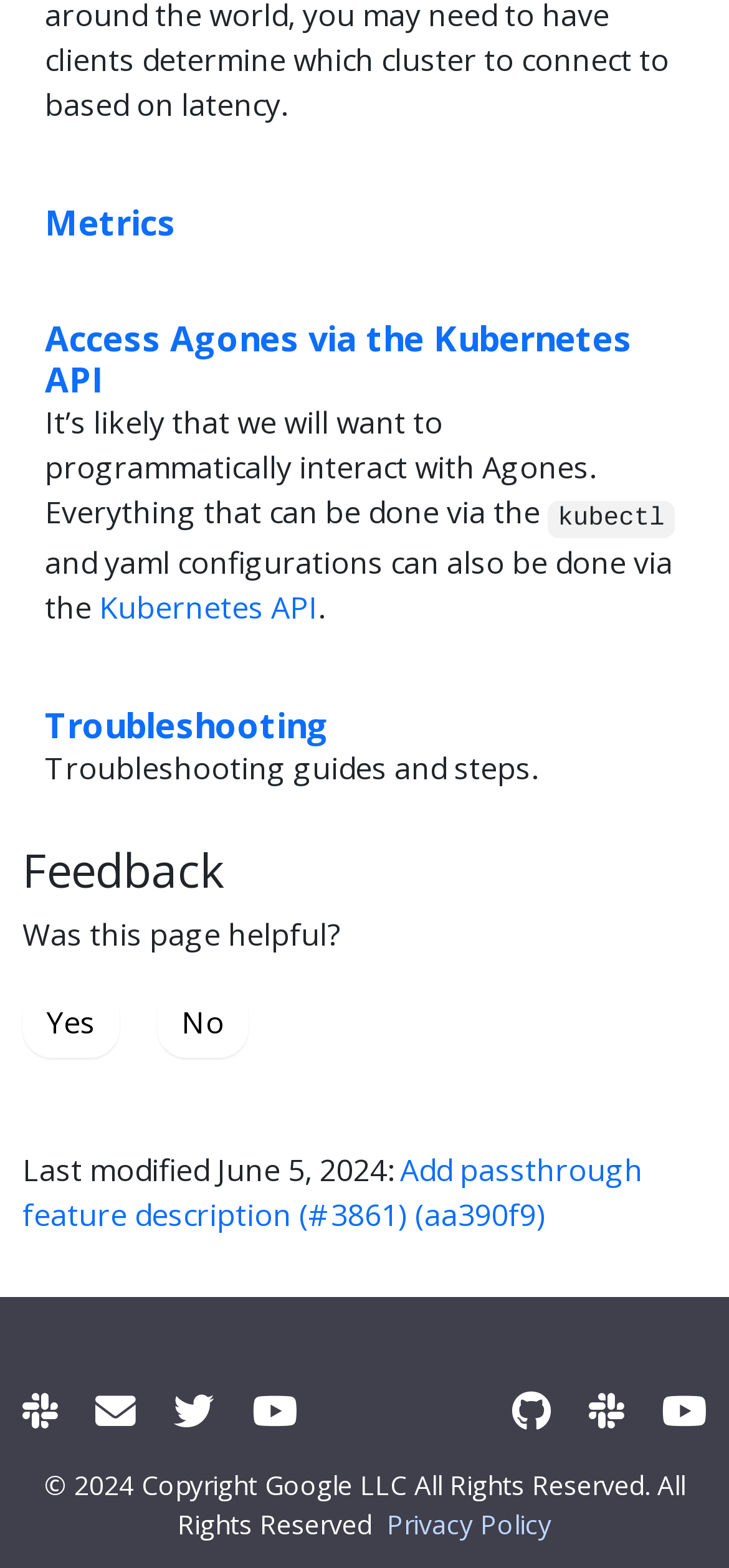Please provide the bounding box coordinate of the region that matches the element description: aria-label="Community Meetings". Coordinates should be in the format (top-left x, top-left y, bottom-right x, bottom-right y) and all values should be between 0 and 1.

[0.346, 0.883, 0.408, 0.917]